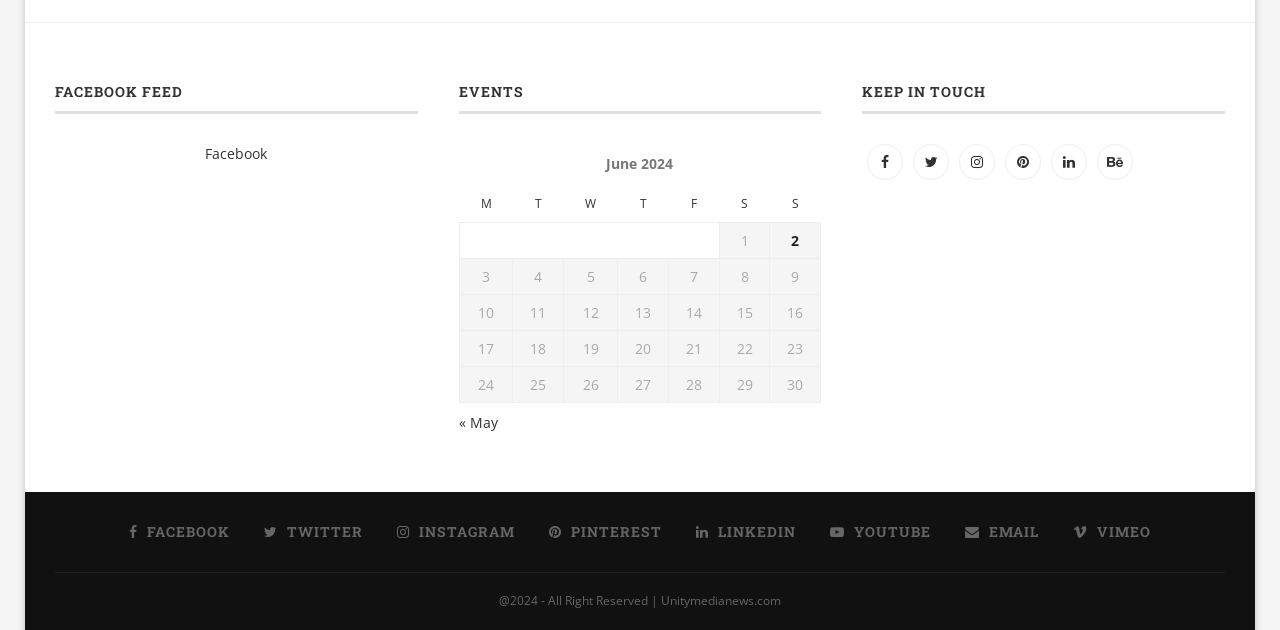Based on the visual content of the image, answer the question thoroughly: What are the days of the week listed in the table?

I found the days of the week listed in the table by examining the column headers of the table which are 'M', 'T', 'W', 'T', 'F', 'S', and 'S'.